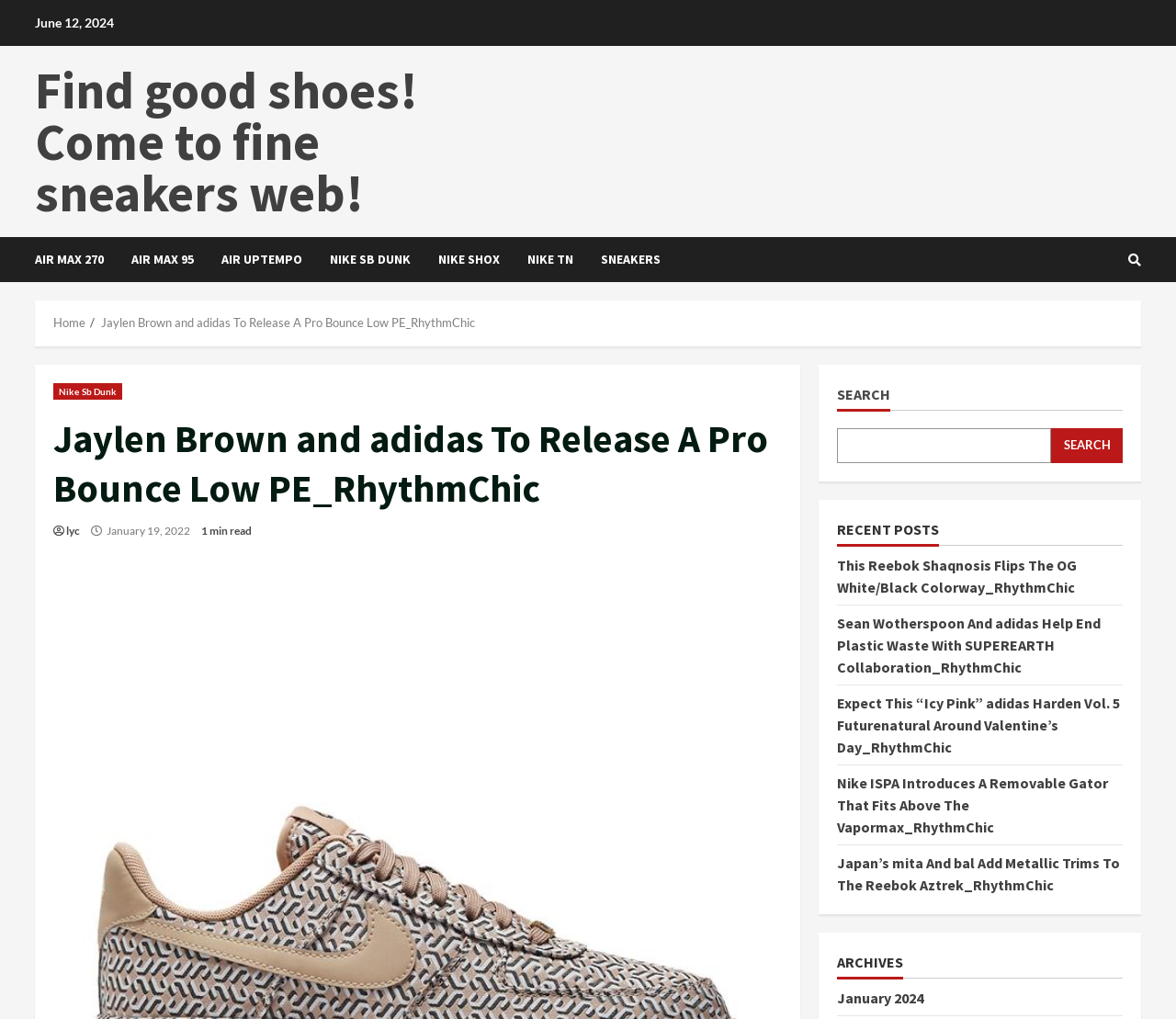Provide the bounding box coordinates of the HTML element described by the text: "Sneakers".

[0.499, 0.233, 0.562, 0.277]